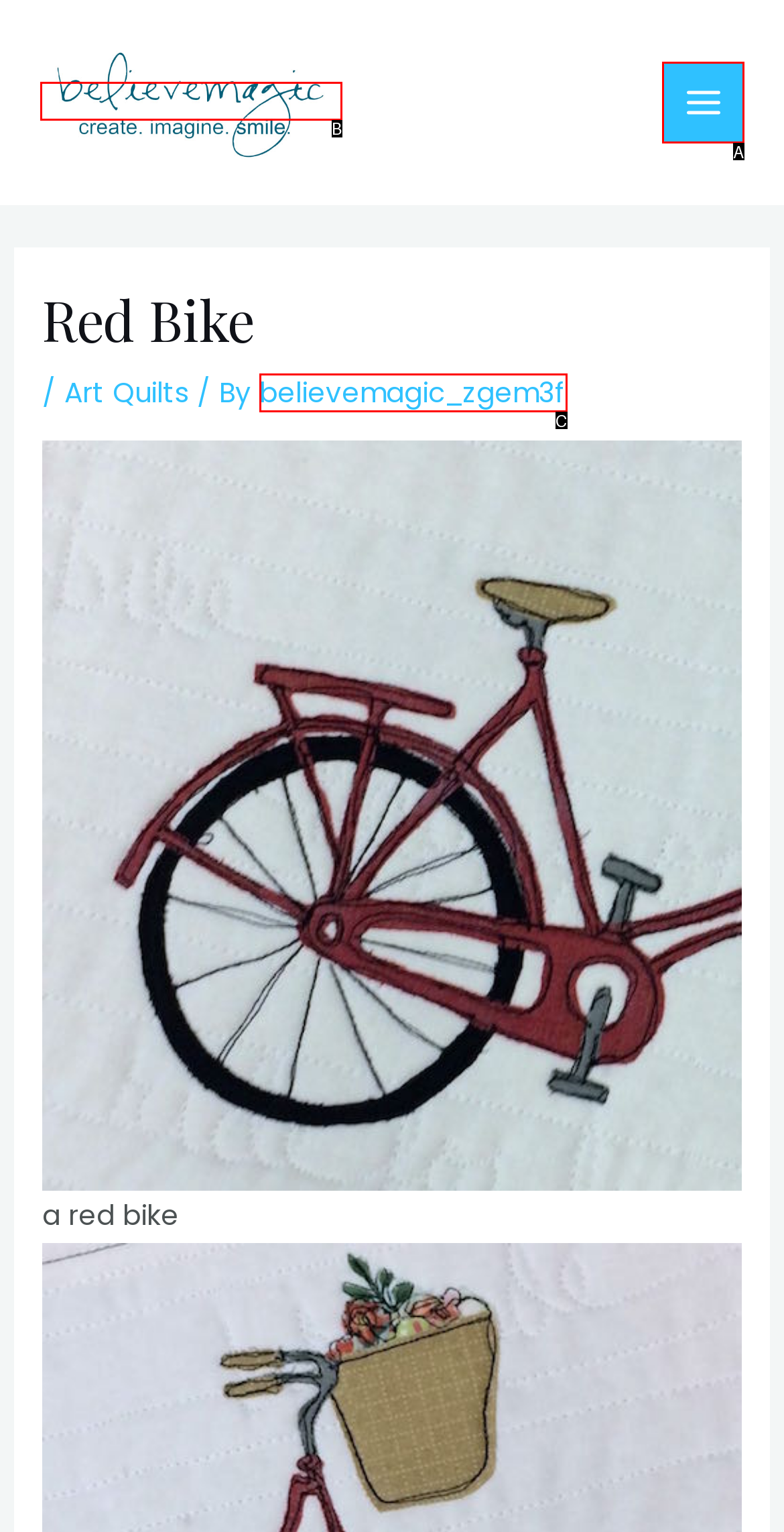Tell me the letter of the option that corresponds to the description: alt="believemagic"
Answer using the letter from the given choices directly.

B